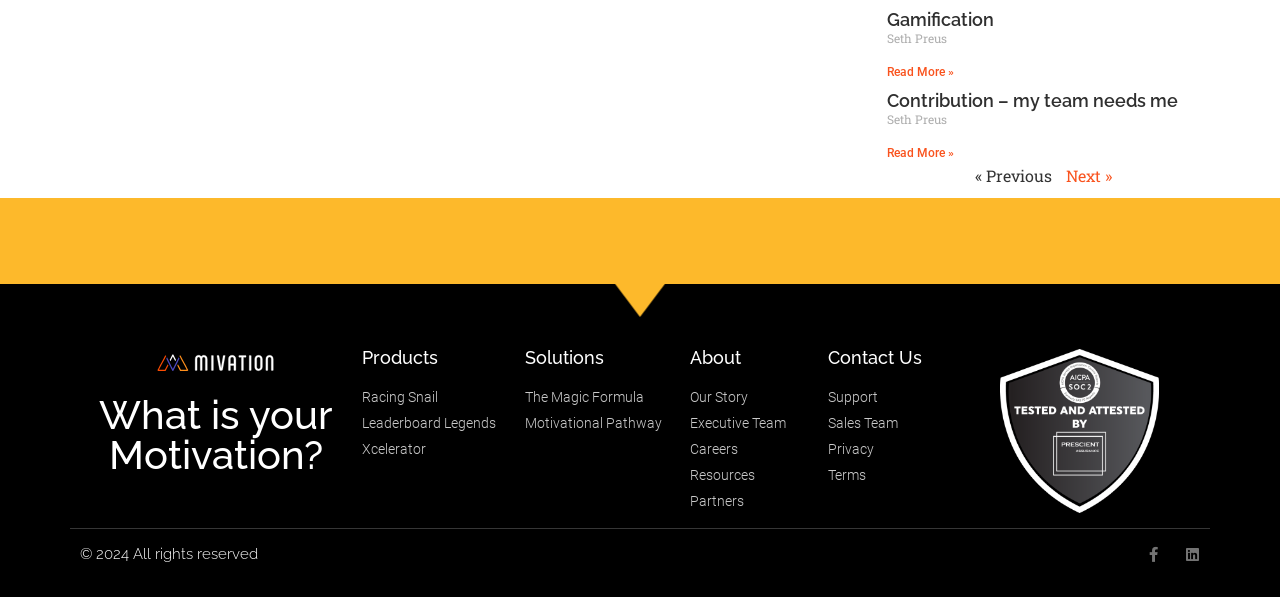Provide the bounding box coordinates of the HTML element described by the text: "Next »". The coordinates should be in the format [left, top, right, bottom] with values between 0 and 1.

[0.833, 0.277, 0.869, 0.312]